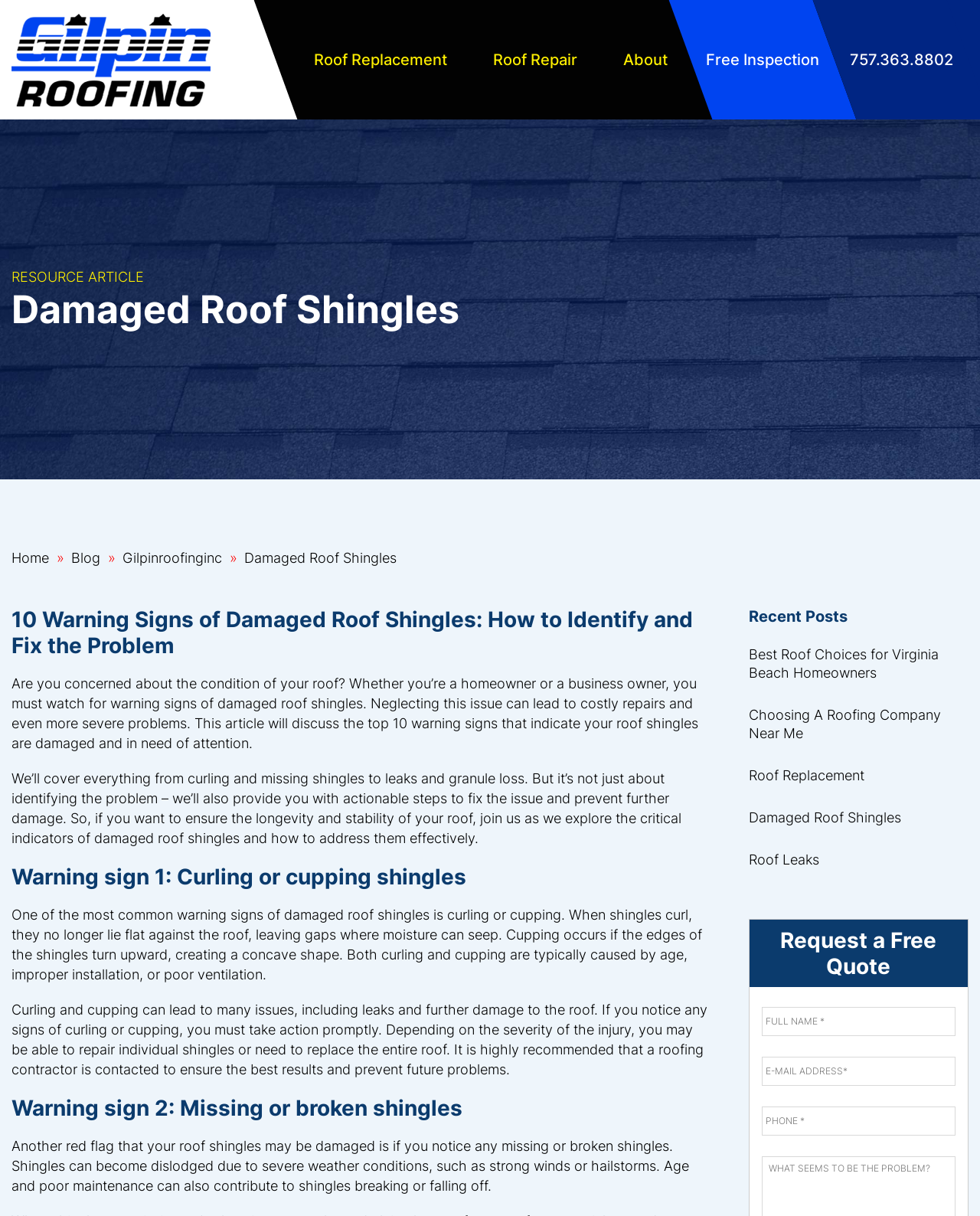What is the purpose of the 'Request a Free Quote' section?
Using the image as a reference, deliver a detailed and thorough answer to the question.

The 'Request a Free Quote' section is located at the bottom right corner of the webpage, and it allows users to enter their name, email, and phone number to request a free quote from the company. This section is likely used to generate leads and allow potential customers to get in touch with the company.